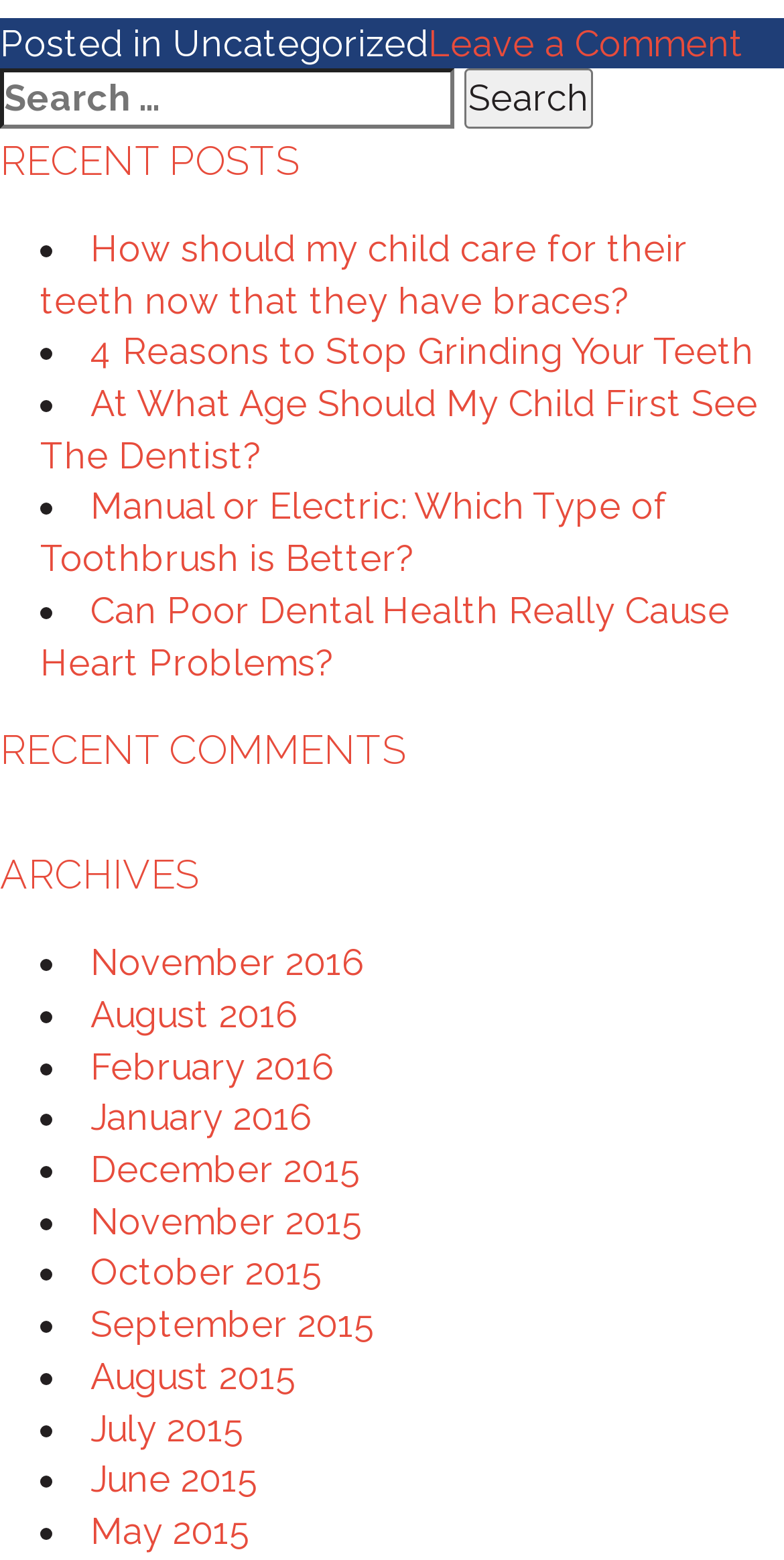Locate the UI element that matches the description February 2016 in the webpage screenshot. Return the bounding box coordinates in the format (top-left x, top-left y, bottom-right x, bottom-right y), with values ranging from 0 to 1.

[0.115, 0.67, 0.426, 0.697]